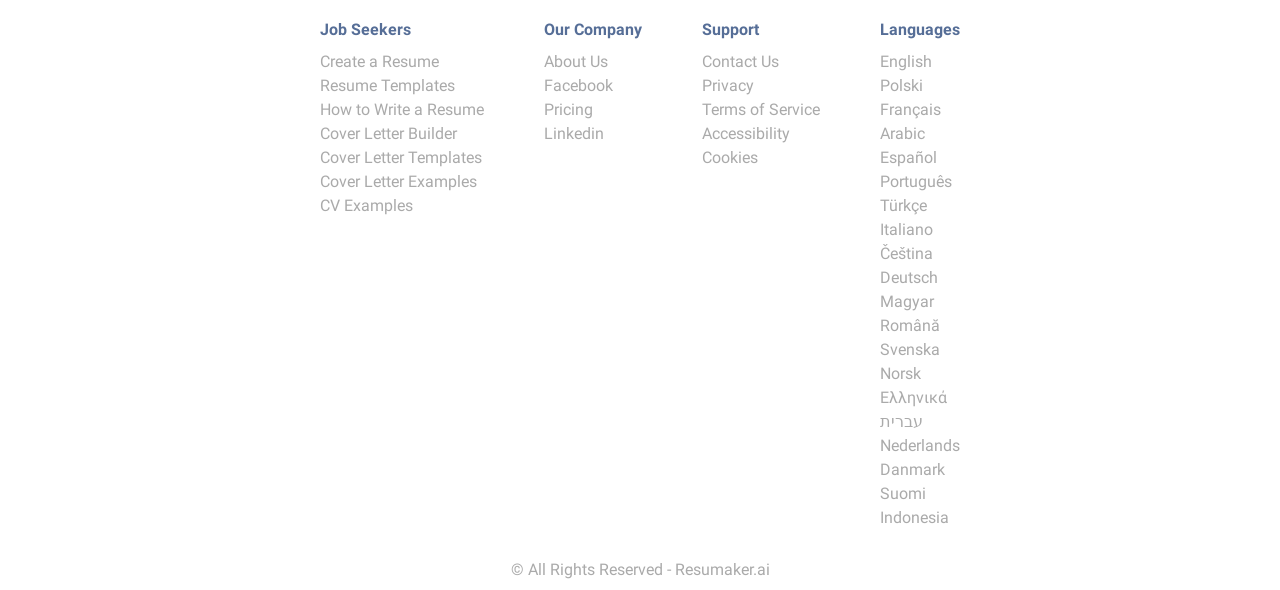Given the element description Terms of Service, identify the bounding box coordinates for the UI element on the webpage screenshot. The format should be (top-left x, top-left y, bottom-right x, bottom-right y), with values between 0 and 1.

[0.548, 0.169, 0.641, 0.202]